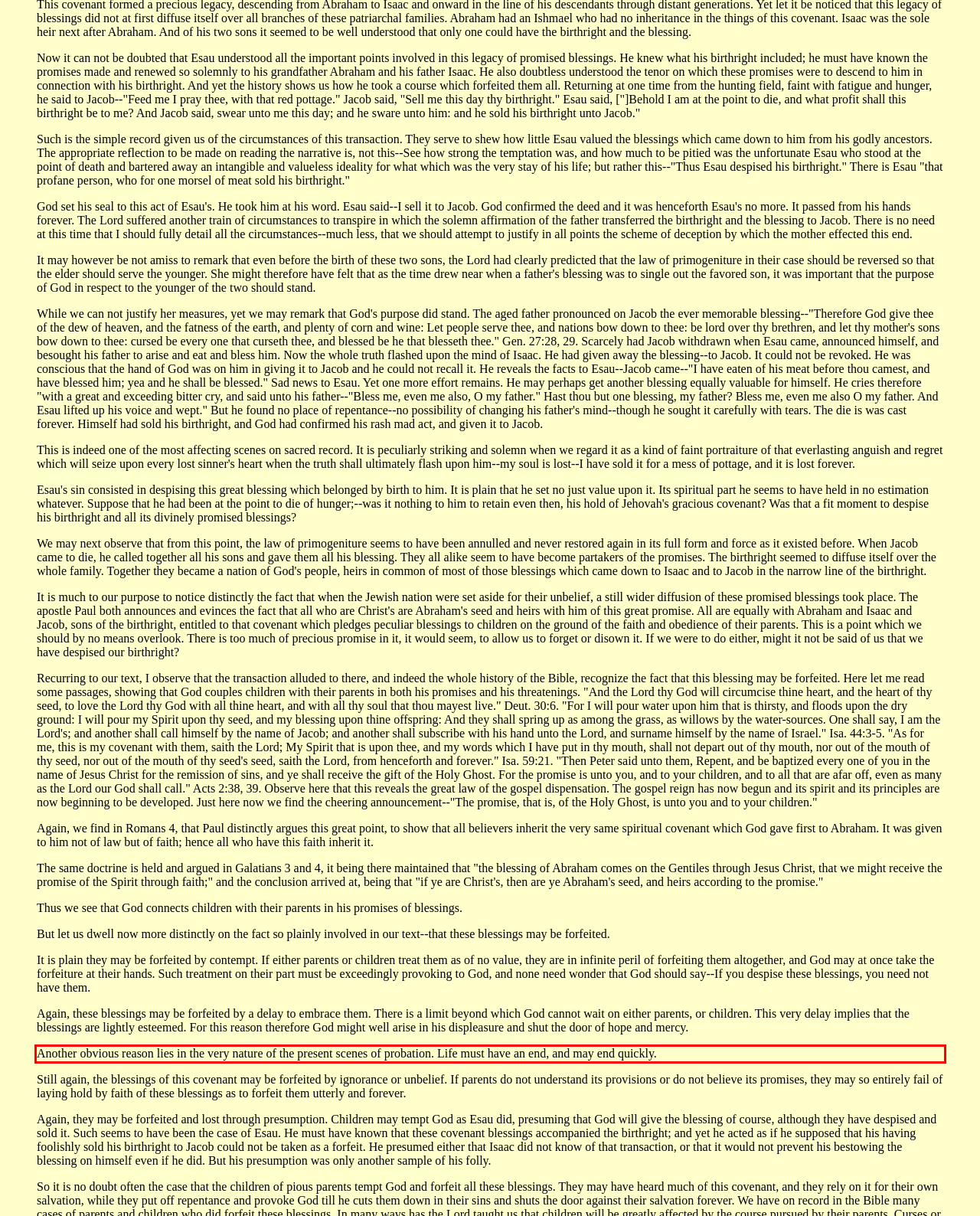Given a screenshot of a webpage containing a red rectangle bounding box, extract and provide the text content found within the red bounding box.

Another obvious reason lies in the very nature of the present scenes of probation. Life must have an end, and may end quickly.